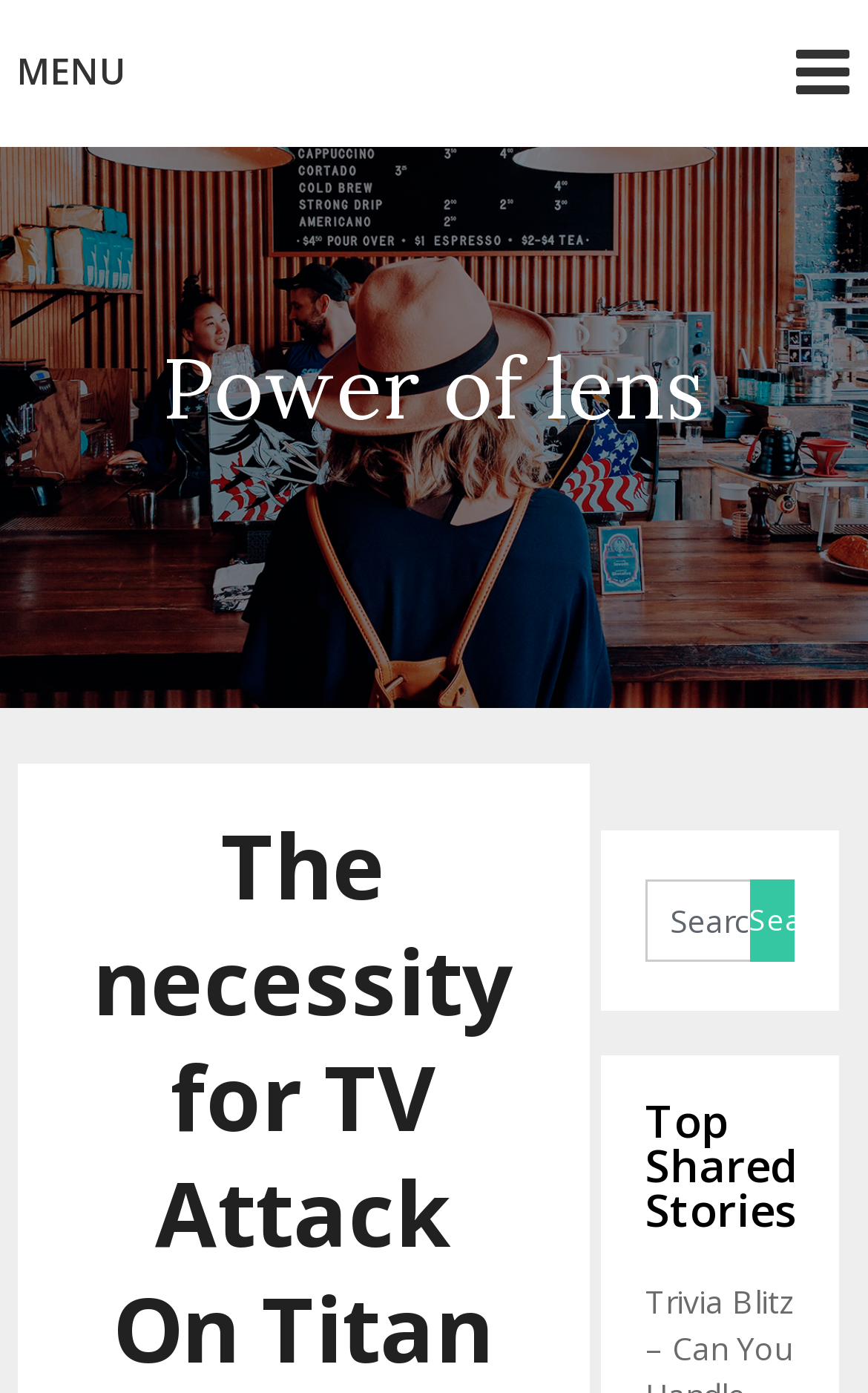Find and generate the main title of the webpage.

The necessity for TV Attack On Titan Series Recaps